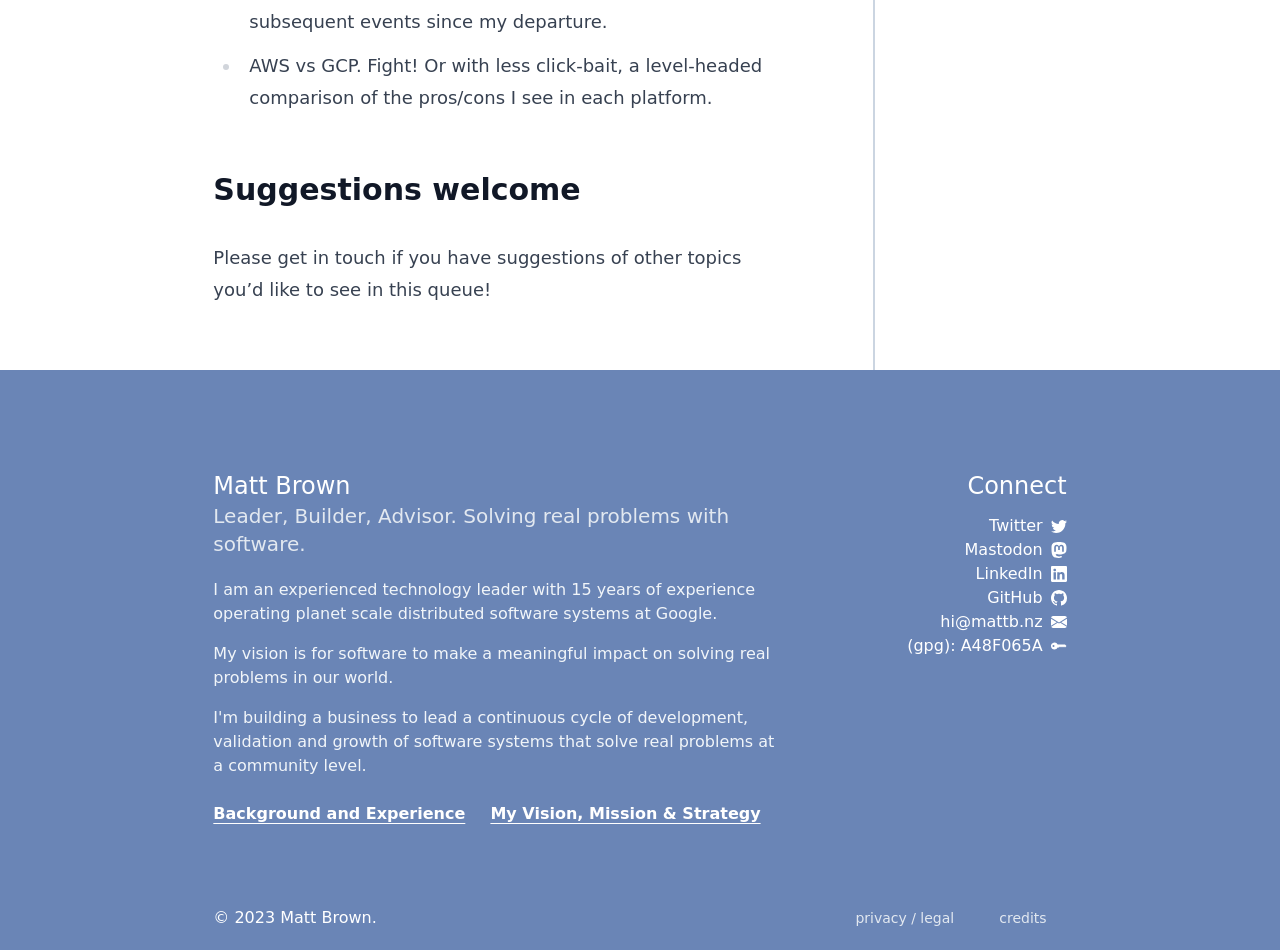Determine the coordinates of the bounding box that should be clicked to complete the instruction: "Read about the author's background and experience". The coordinates should be represented by four float numbers between 0 and 1: [left, top, right, bottom].

[0.167, 0.846, 0.364, 0.866]